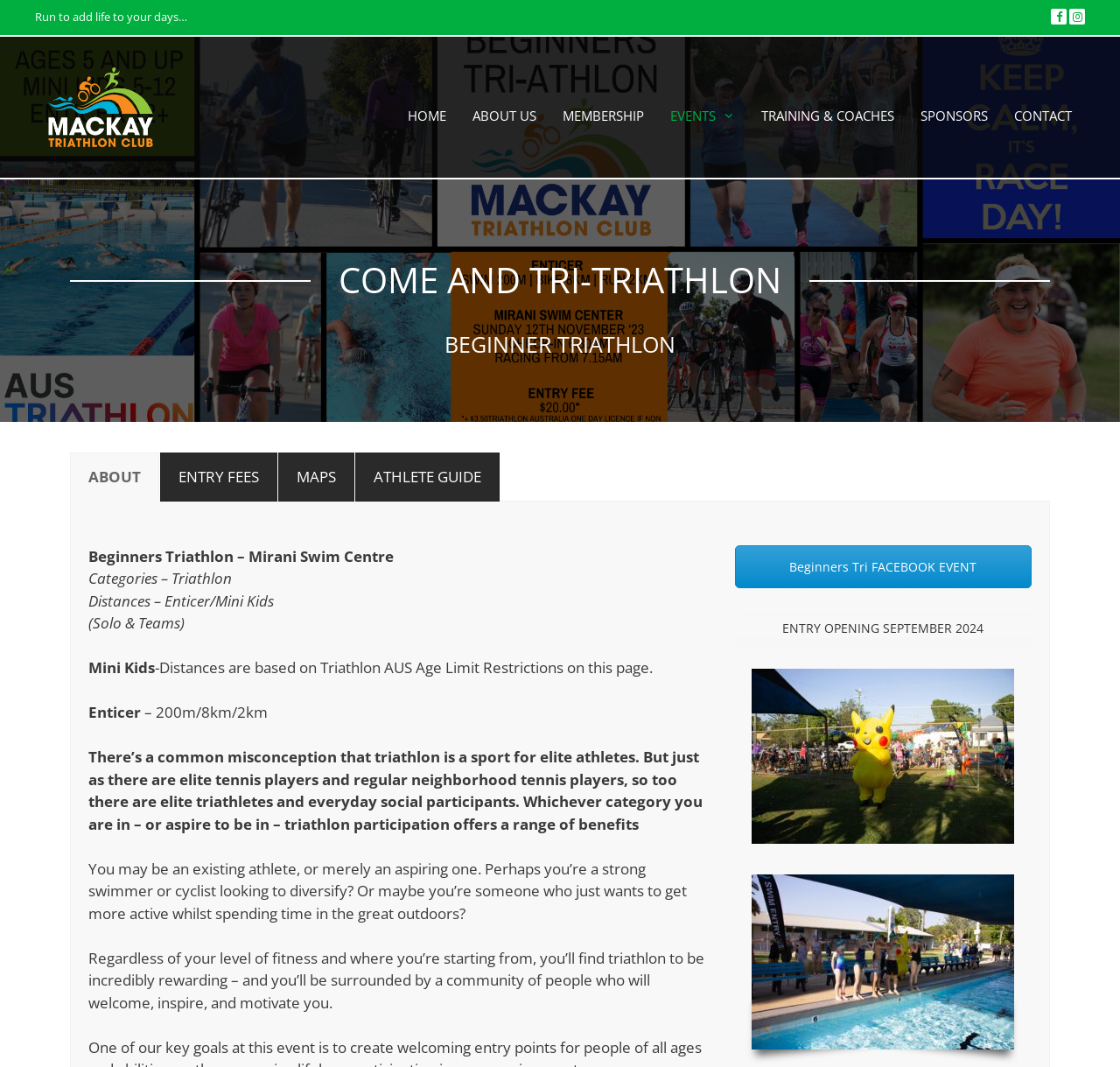Respond to the question below with a single word or phrase: What is the name of the triathlon club?

Mackay Triathlon Club